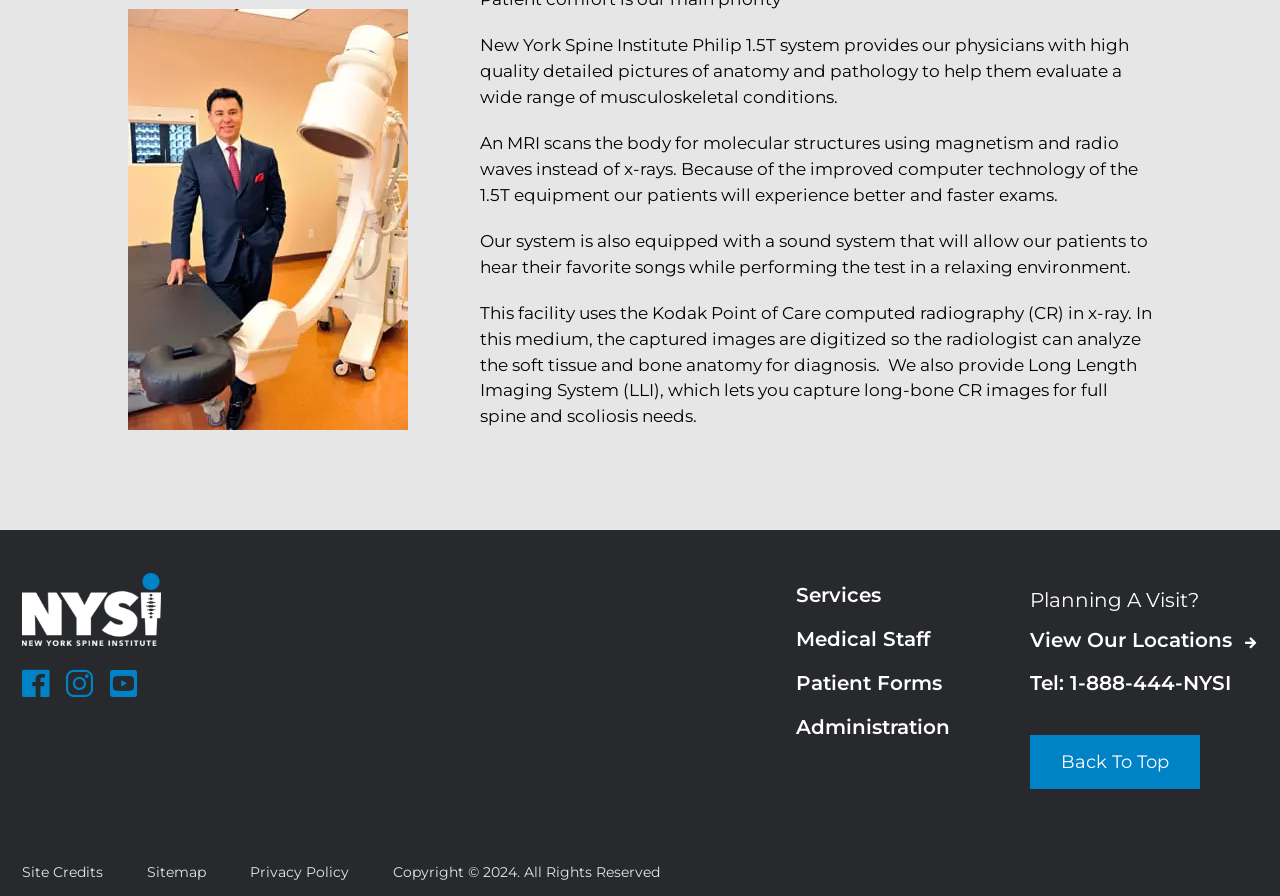Identify the bounding box for the given UI element using the description provided. Coordinates should be in the format (top-left x, top-left y, bottom-right x, bottom-right y) and must be between 0 and 1. Here is the description: Services

[0.622, 0.651, 0.688, 0.678]